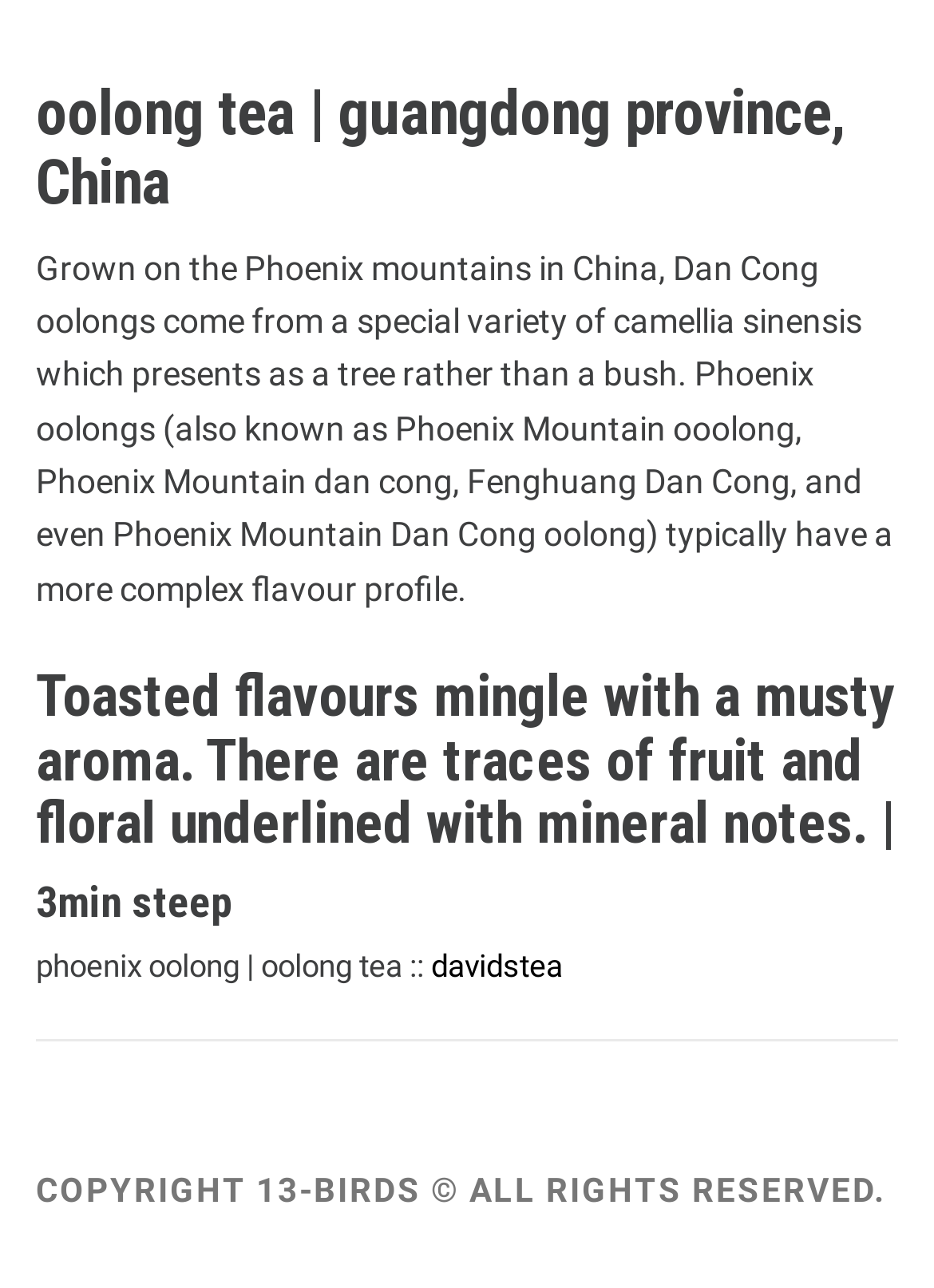Provide a single word or phrase to answer the given question: 
What type of tea is described on this webpage?

Oolong tea